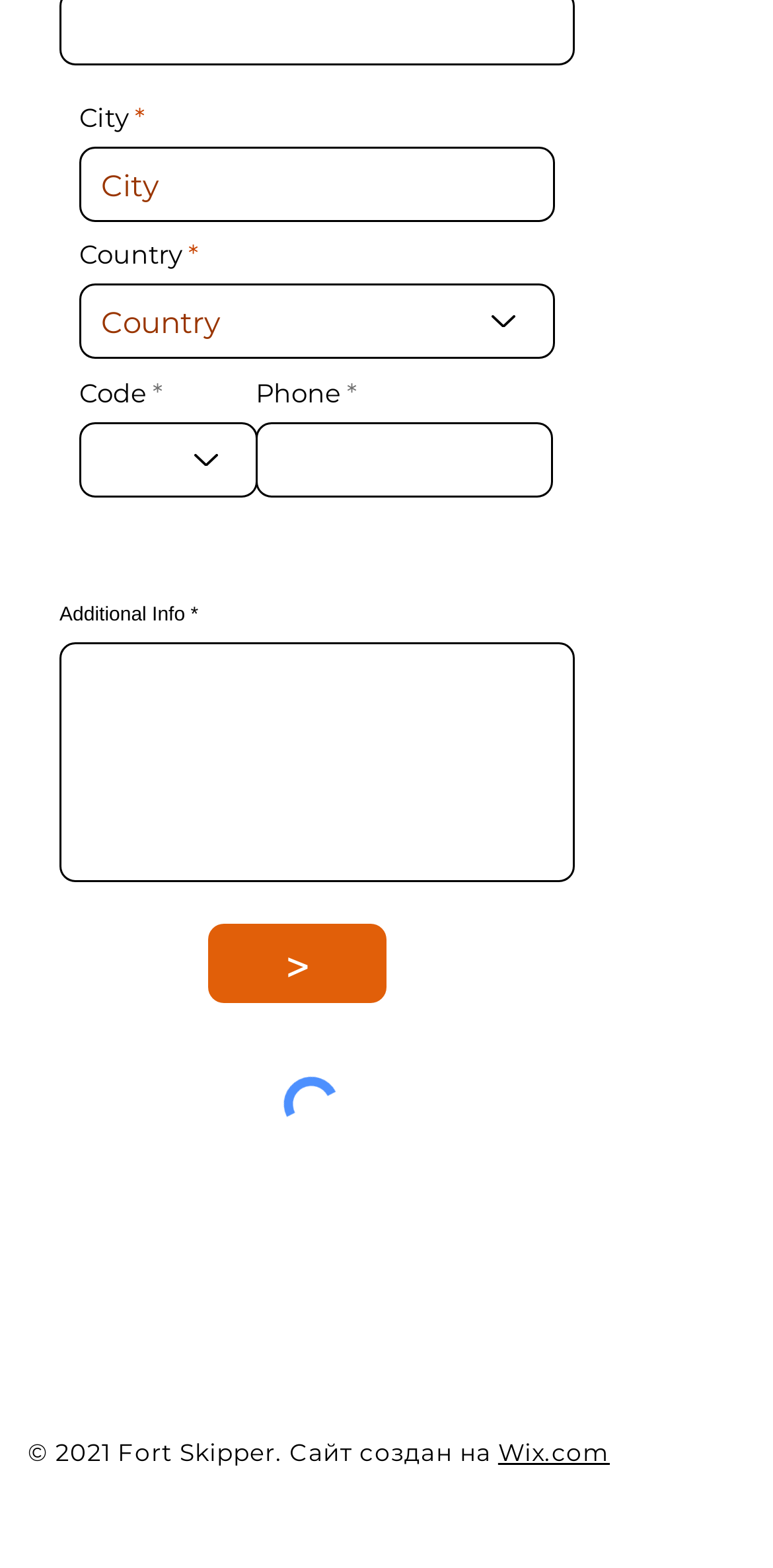Please respond to the question using a single word or phrase:
What is the weight of the equipment?

20 kg